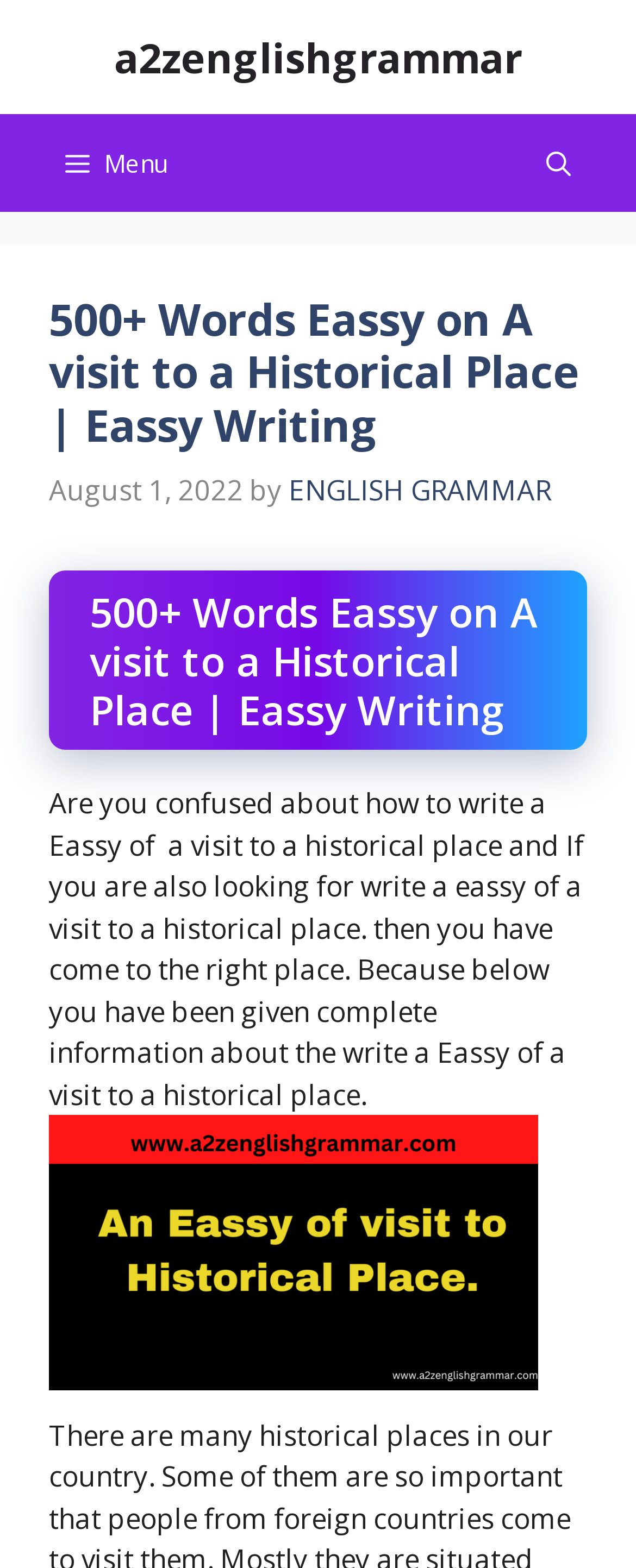Bounding box coordinates are to be given in the format (top-left x, top-left y, bottom-right x, bottom-right y). All values must be floating point numbers between 0 and 1. Provide the bounding box coordinate for the UI element described as: Home

None